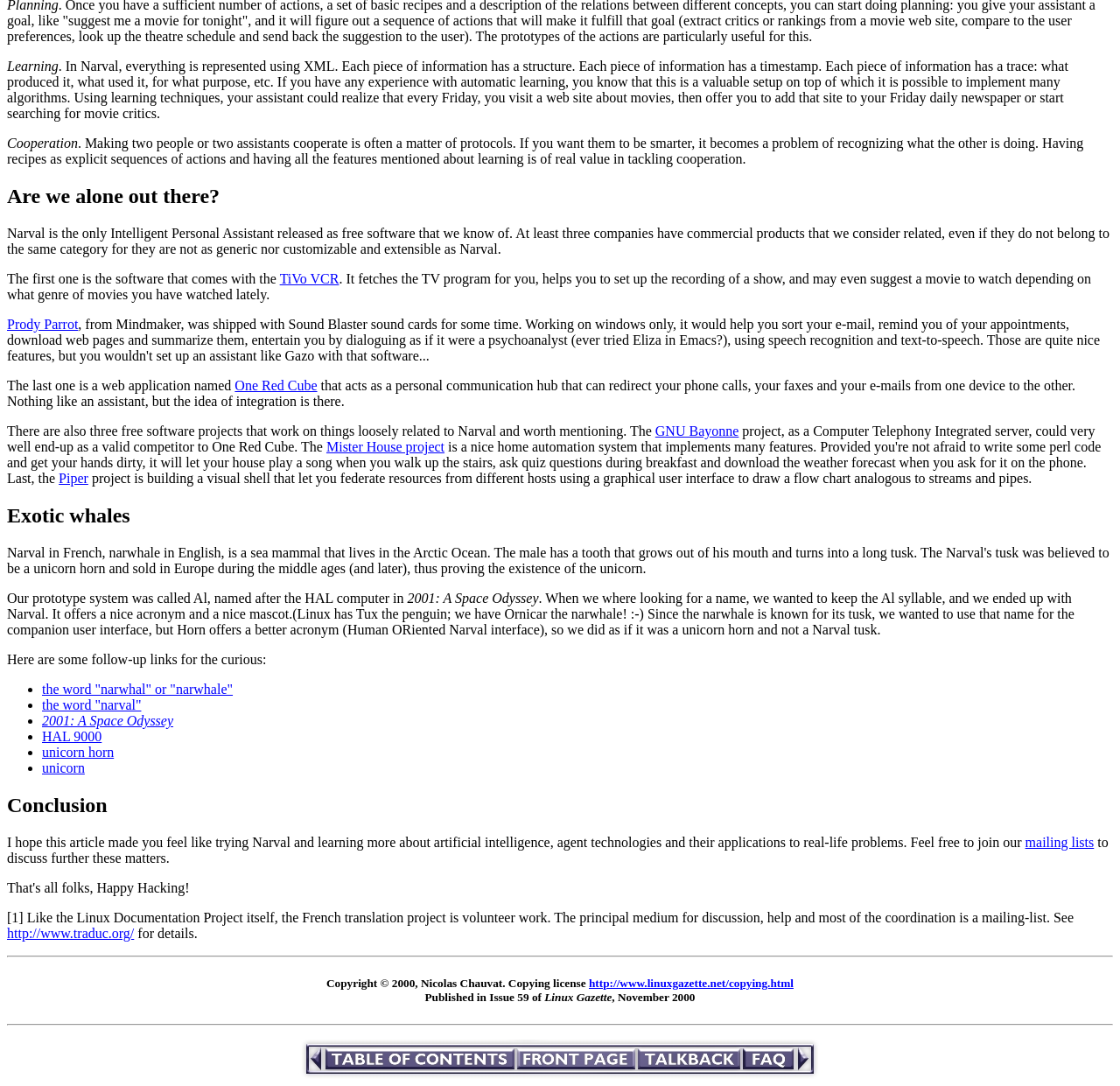What is the name of the project that acts as a personal communication hub?
Using the image, provide a concise answer in one word or a short phrase.

One Red Cube